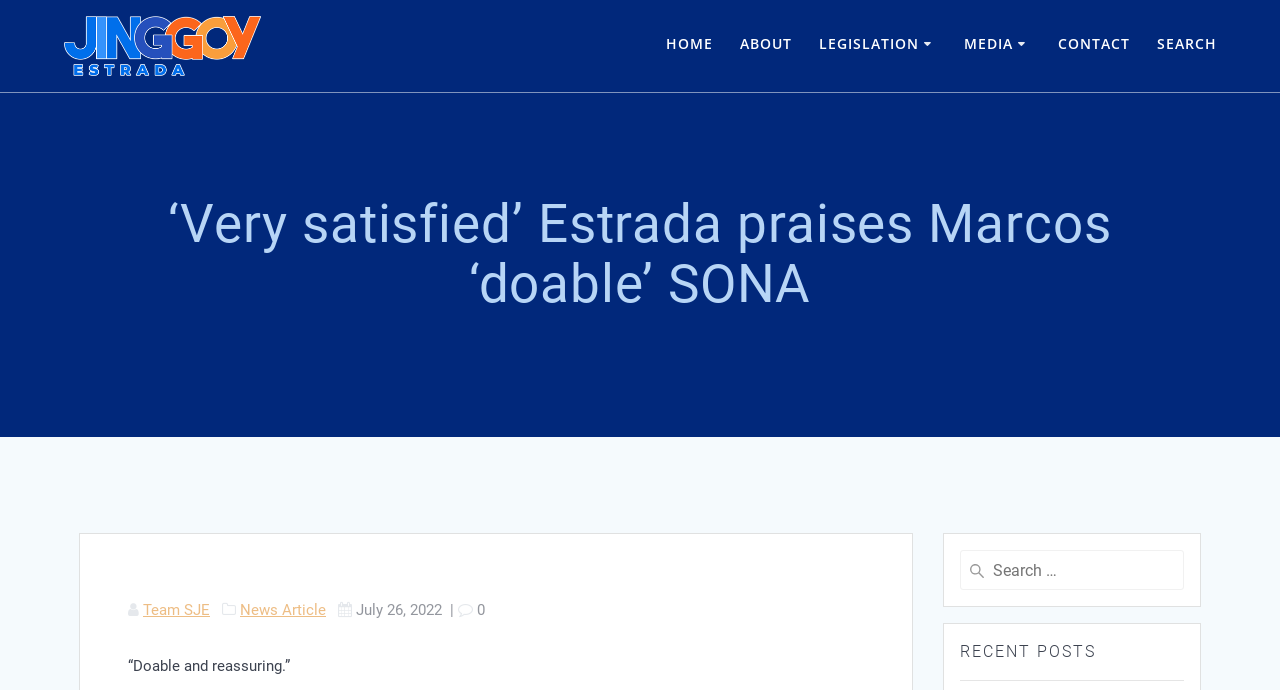Based on the image, provide a detailed and complete answer to the question: 
What is the name of the senator mentioned in the article?

I found the answer by looking at the link element with the text 'Jinggoy Ejercito Estrada' and an image with the same name, which suggests that it is a reference to a person, likely a senator.